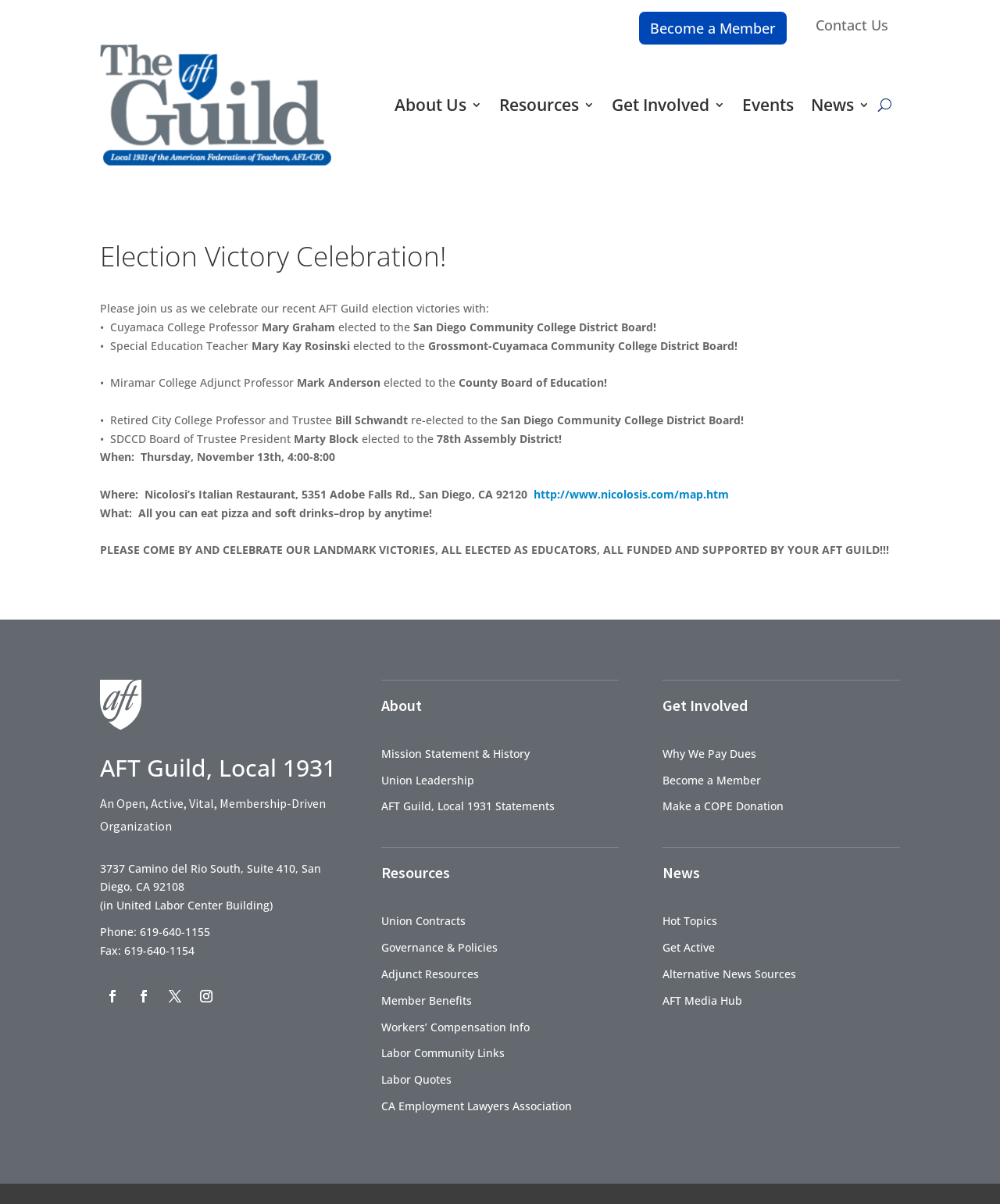Extract the bounding box of the UI element described as: "Why We Pay Dues".

[0.663, 0.62, 0.756, 0.632]